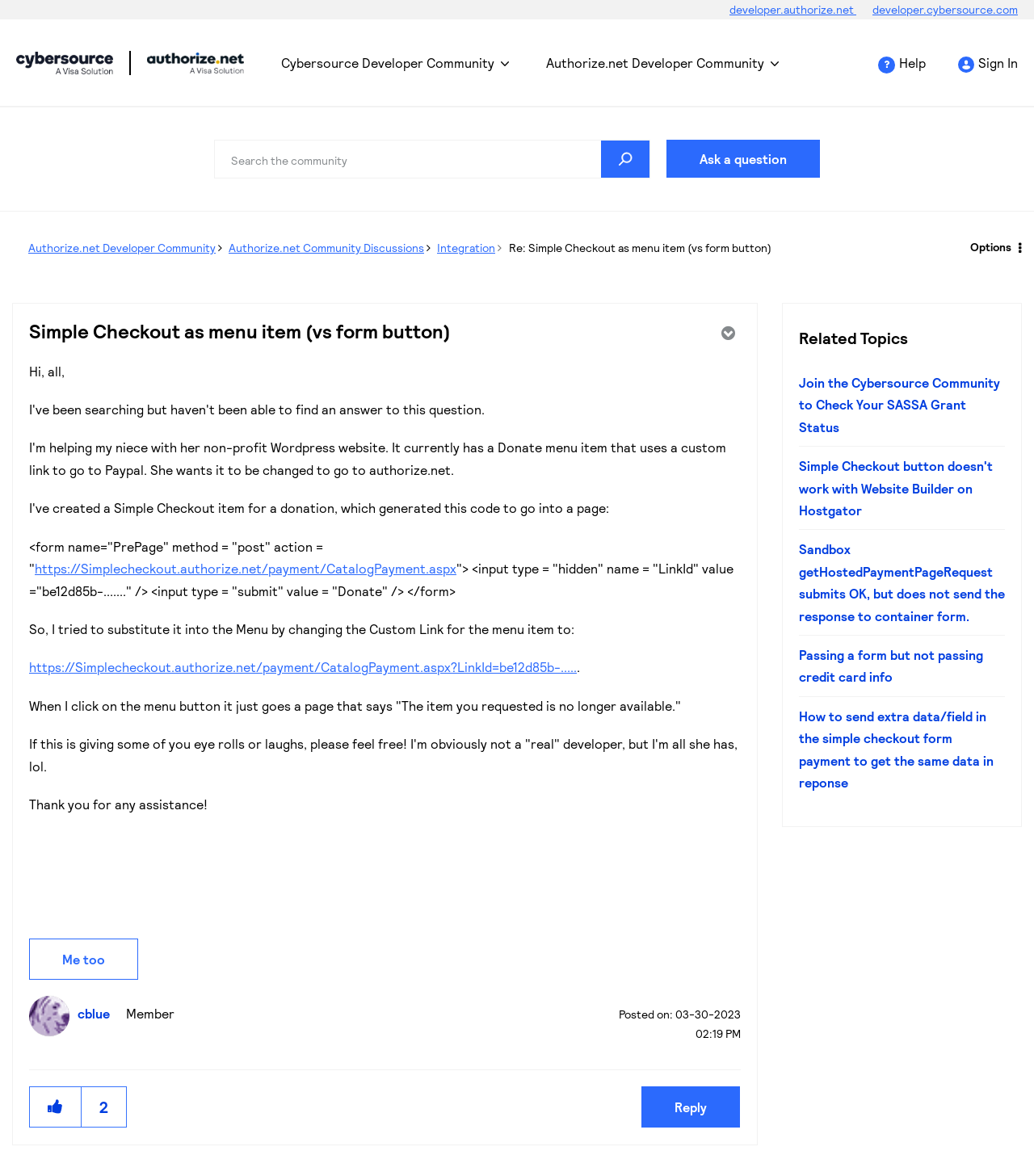Please respond in a single word or phrase: 
What is the topic of the current discussion?

Simple Checkout as menu item